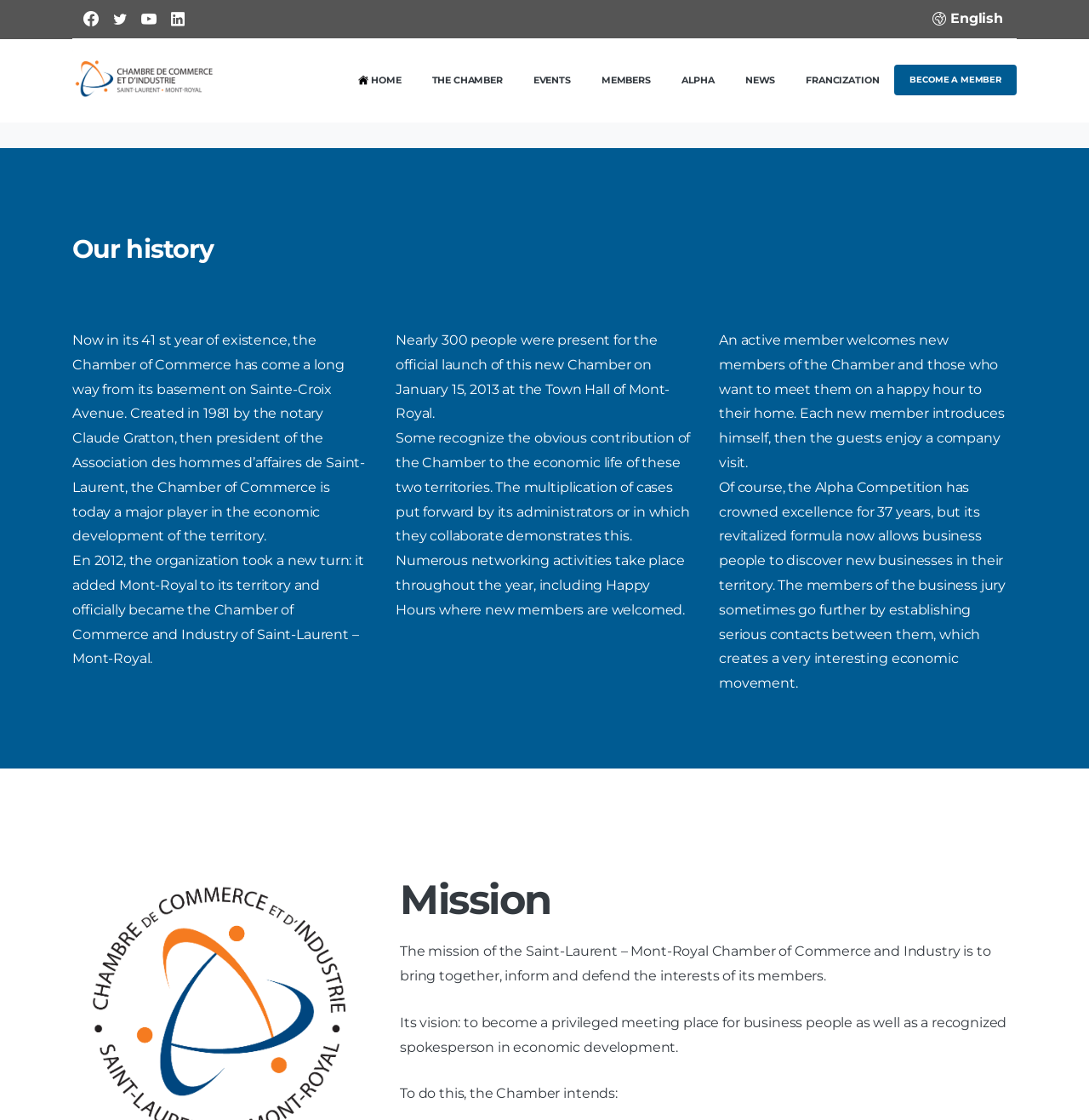Determine the bounding box coordinates of the clickable region to execute the instruction: "Search for something". The coordinates should be four float numbers between 0 and 1, denoted as [left, top, right, bottom].

[0.192, 0.529, 0.219, 0.553]